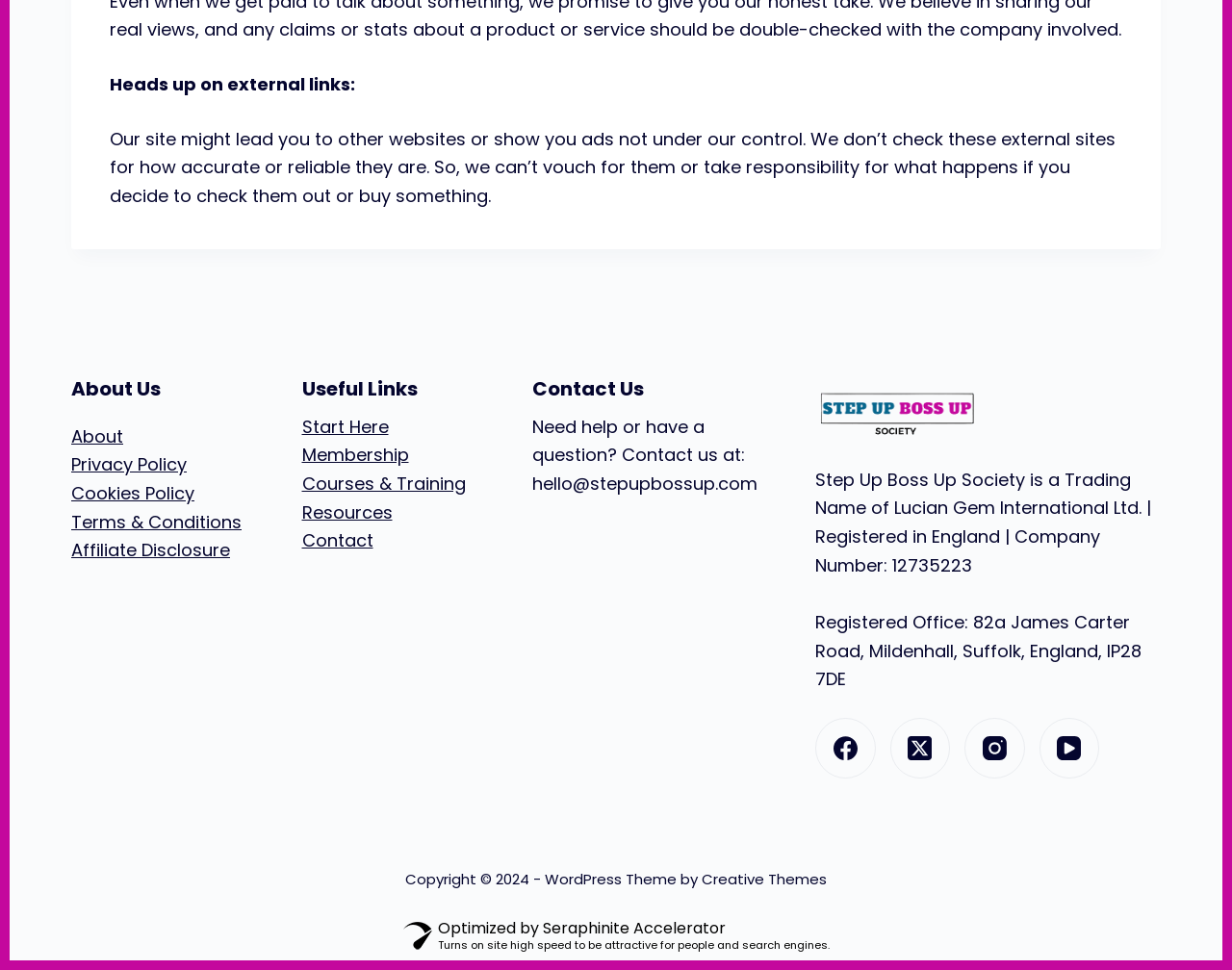How many social media links are there?
Please answer the question with a detailed and comprehensive explanation.

There are four social media links at the bottom of the webpage, which are Facebook, Twitter, Instagram, and YouTube, each represented by a link element with a distinct bounding box coordinate.